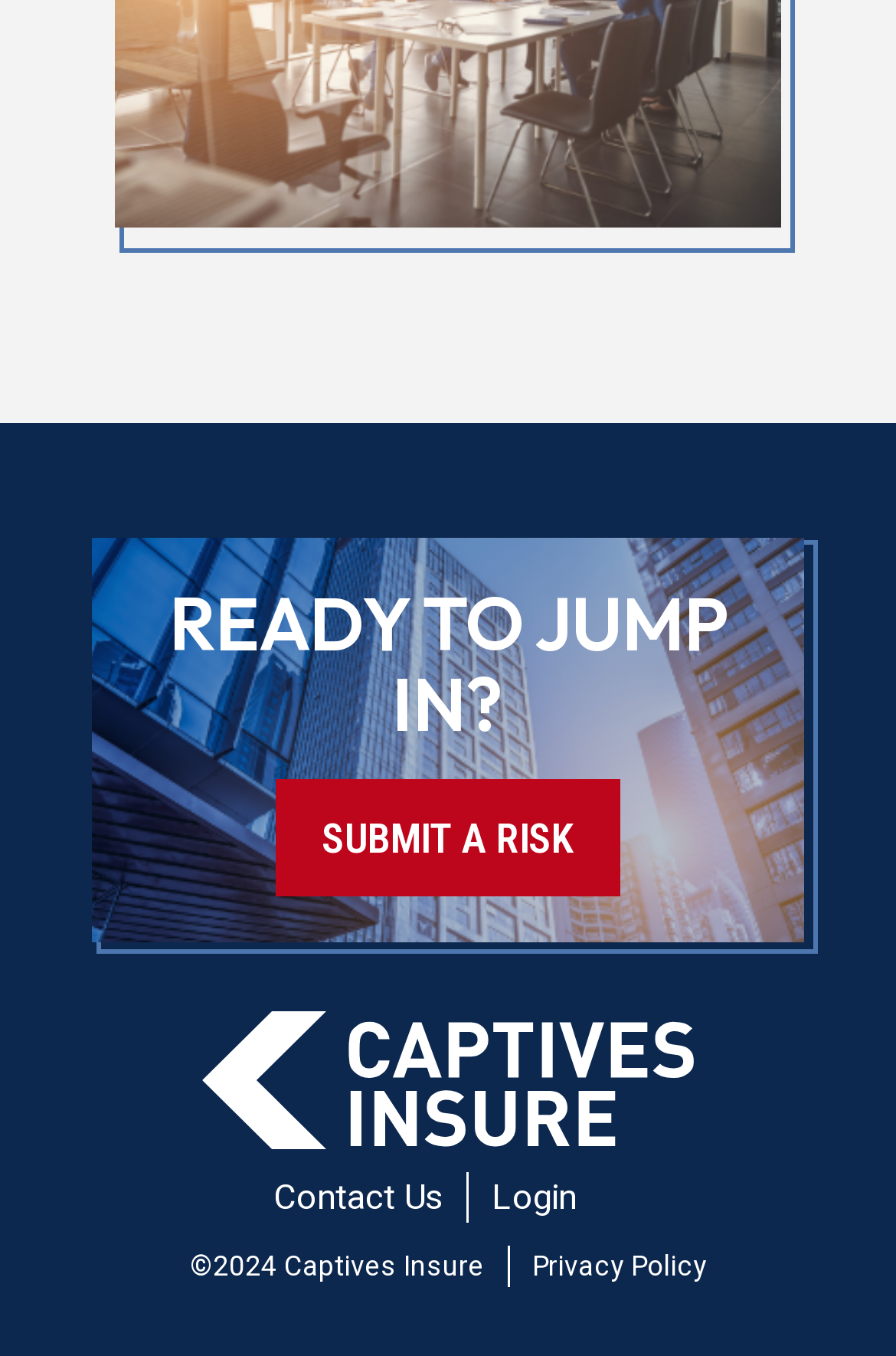Utilize the information from the image to answer the question in detail:
What is the logo image located at?

The logo image 'Captives Insure Logo' has a bounding box coordinate of [0.227, 0.745, 0.773, 0.847], which indicates that it is located at the top-left section of the page.